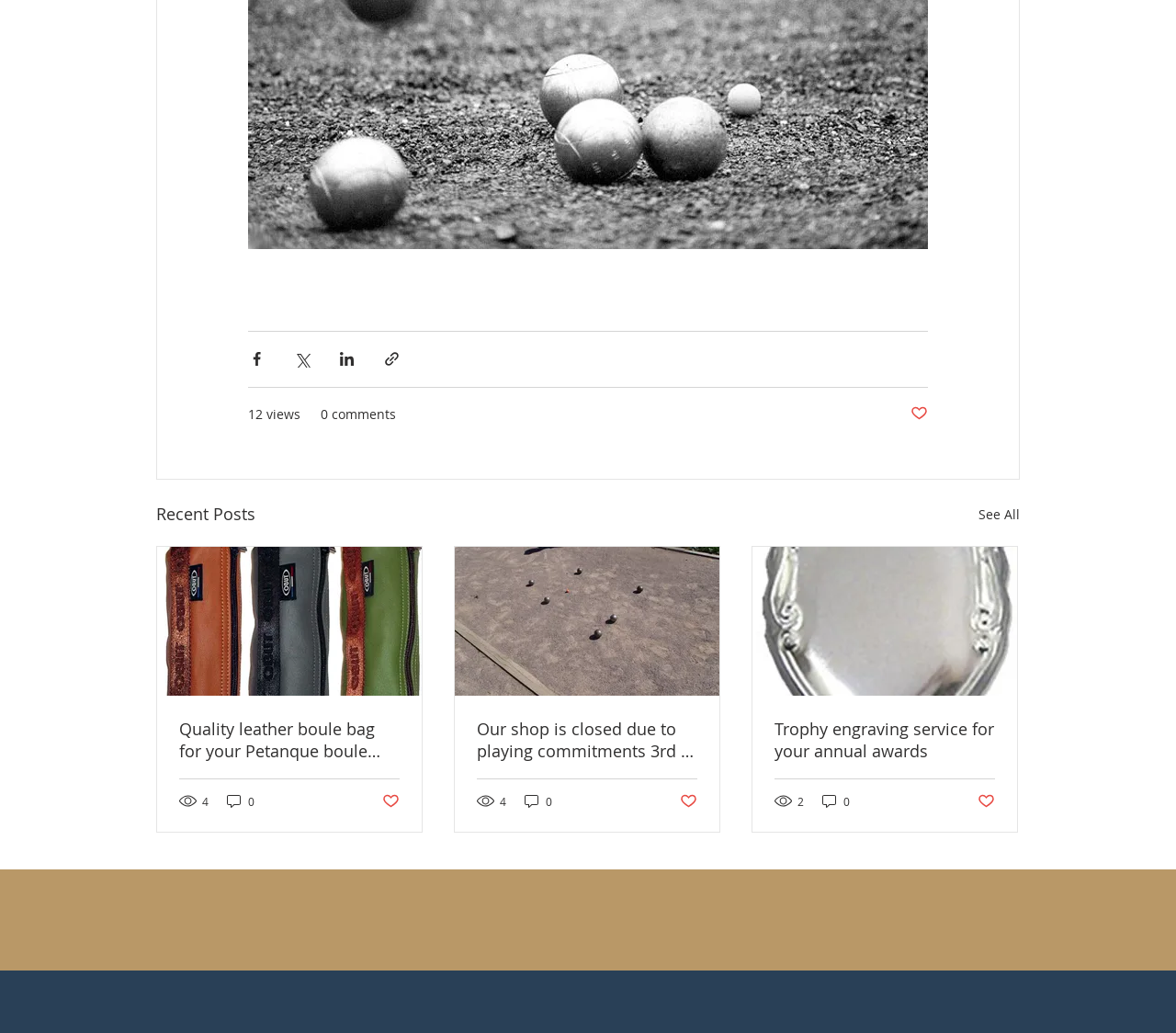Please identify the bounding box coordinates of the clickable area that will fulfill the following instruction: "See all recent posts". The coordinates should be in the format of four float numbers between 0 and 1, i.e., [left, top, right, bottom].

[0.832, 0.484, 0.867, 0.51]